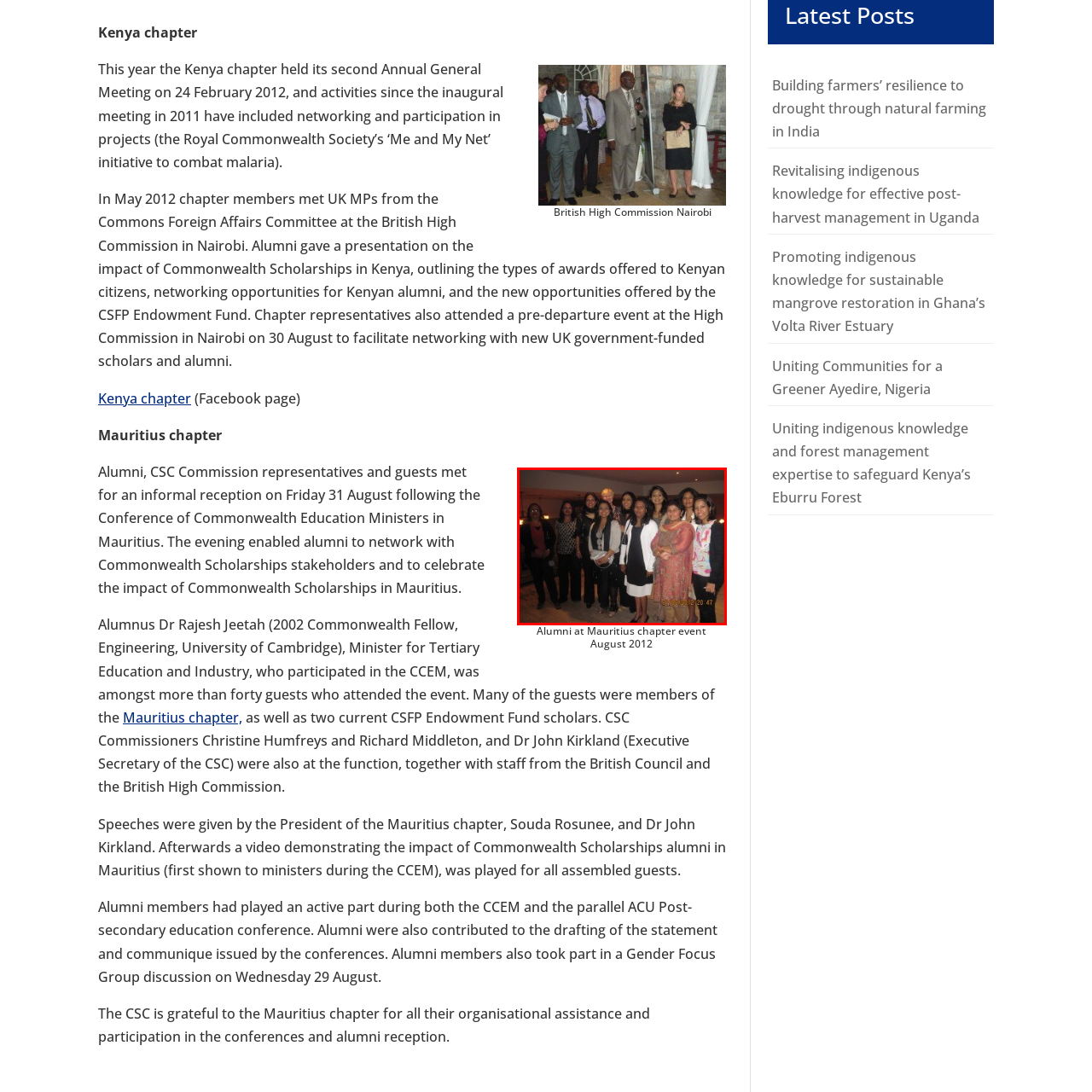Analyze the image surrounded by the red box and respond concisely: What is the purpose of the gathering?

Networking and celebration